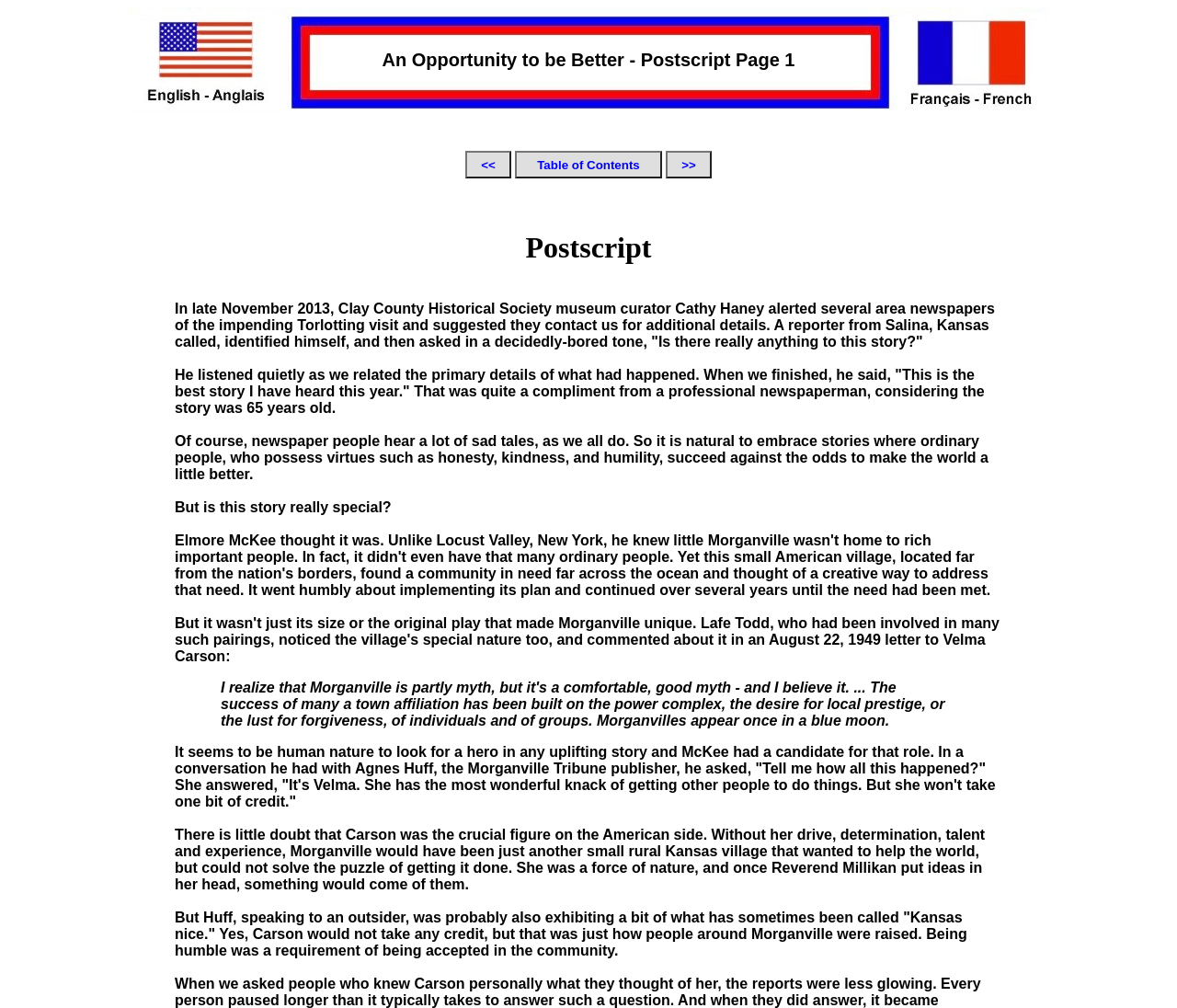What is the role of Velma?
Ensure your answer is thorough and detailed.

I found the answer by reading the StaticText element that says 'She has the most wonderful knack of getting other people to do things' which describes Velma's role.